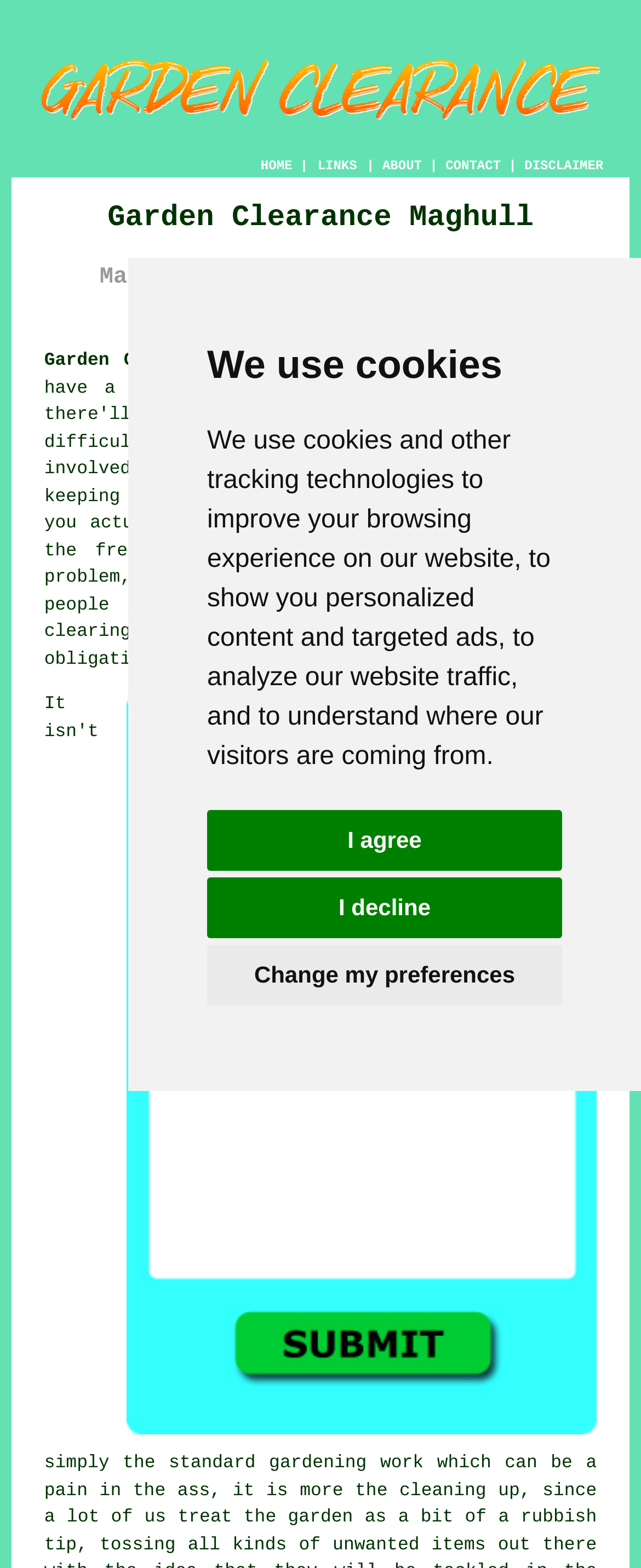What is the main service offered by this website?
Using the image as a reference, answer the question with a short word or phrase.

Garden Clearance